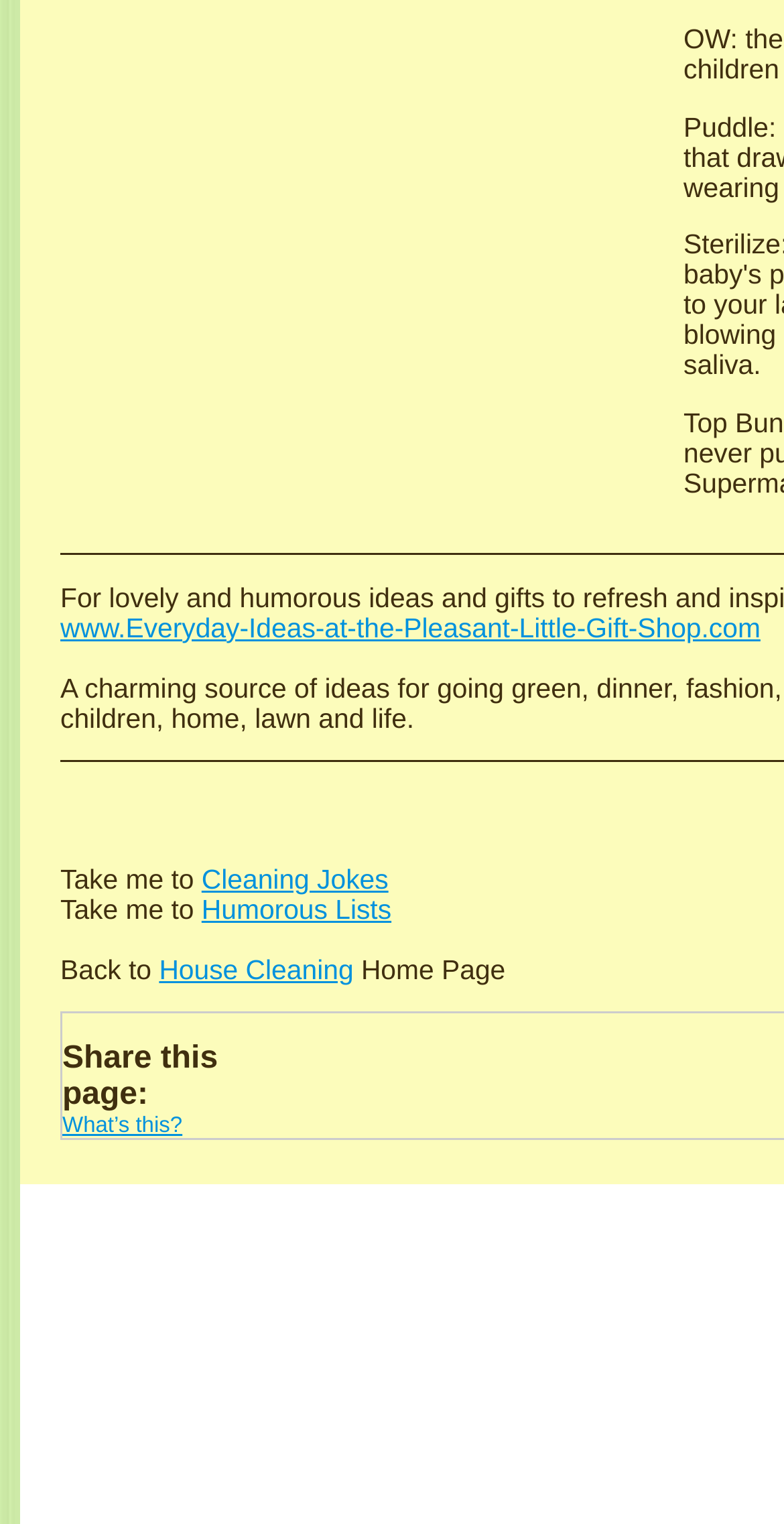What is the purpose of the 'Share this page' section?
Please give a detailed and elaborate answer to the question.

The 'Share this page' section is likely intended to allow users to share the current webpage with others, as indicated by the 'What’s this?' link and the 'Share this page' text, which suggests that it provides information on how to share the page.